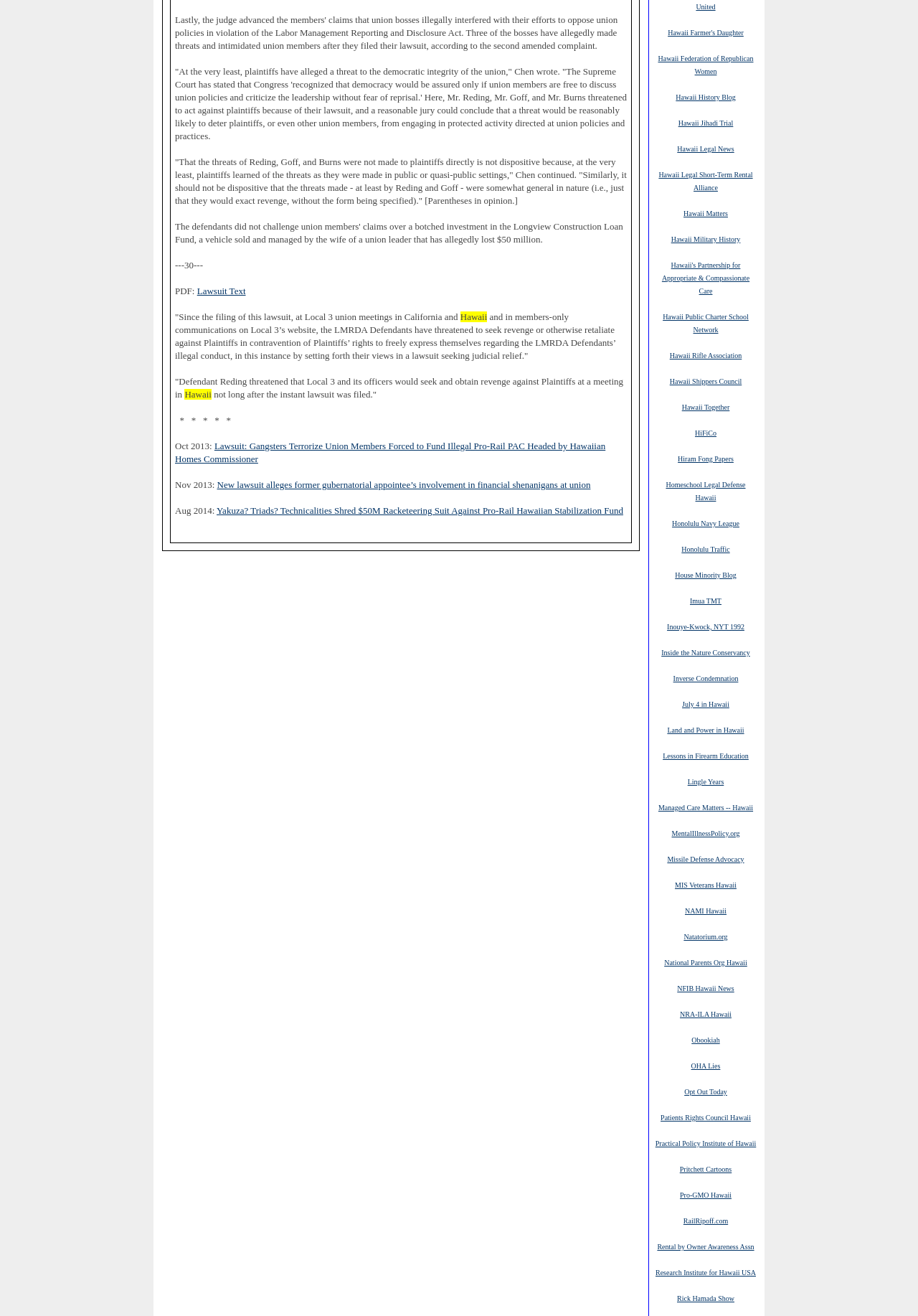Locate the bounding box coordinates of the element's region that should be clicked to carry out the following instruction: "Check the price of Lemonaid Lime 330ml". The coordinates need to be four float numbers between 0 and 1, i.e., [left, top, right, bottom].

None